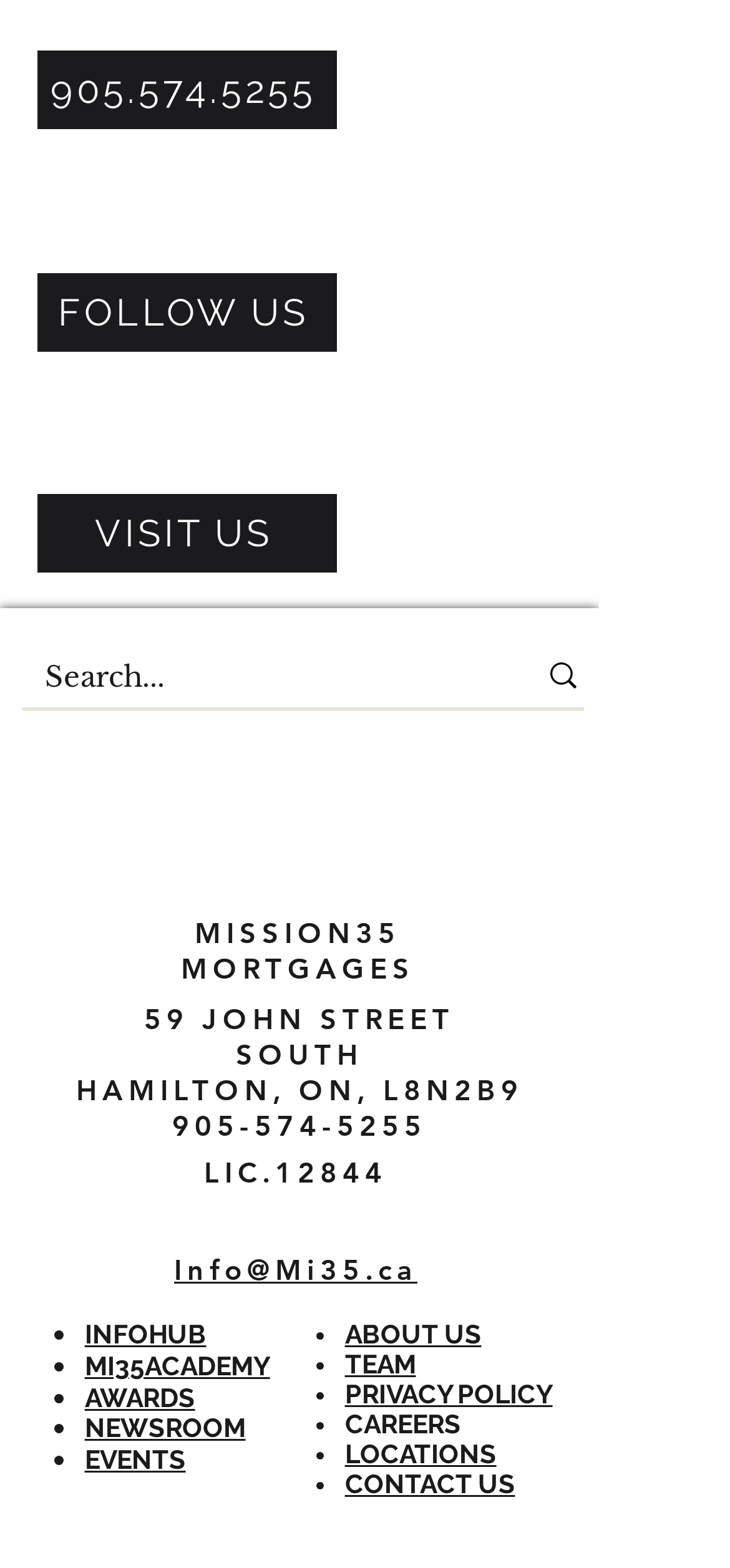Determine the bounding box coordinates of the target area to click to execute the following instruction: "Visit us."

[0.051, 0.315, 0.462, 0.365]